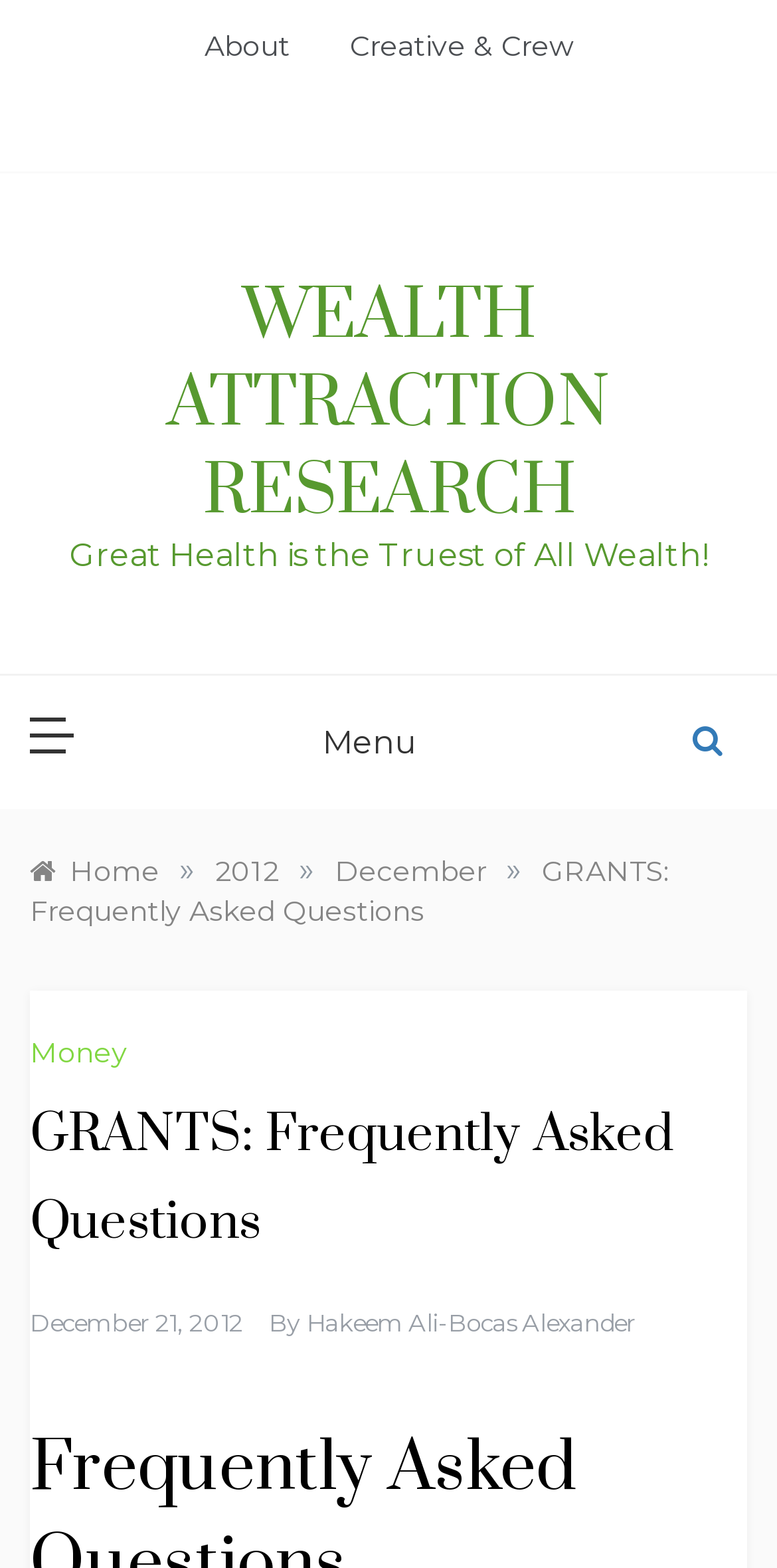Provide an in-depth caption for the elements present on the webpage.

The webpage is about GRANTS: Frequently Asked Questions, which is a part of the Wealth Attraction Research website. At the top, there are three links: "About", "Creative & Crew", and a logo link "WEALTH ATTRACTION RESEARCH" that is also a heading. Below the logo, there is a quote "Great Health is the Truest of All Wealth!".

On the top-right corner, there are three buttons: a search icon, a "Menu" button, and another link. Below these buttons, there is a navigation section with breadcrumbs, showing the path "Home » 2012 » December » GRANTS: Frequently Asked Questions".

The main content of the webpage is the "GRANTS: Frequently Asked Questions" section, which has a heading and a link to "Money". Below this, there is a subheading "GRANTS: Frequently Asked Questions" and a post with a date "December 21, 2012", an author "Hakeem Ali-Bocas Alexander", and a timestamp.